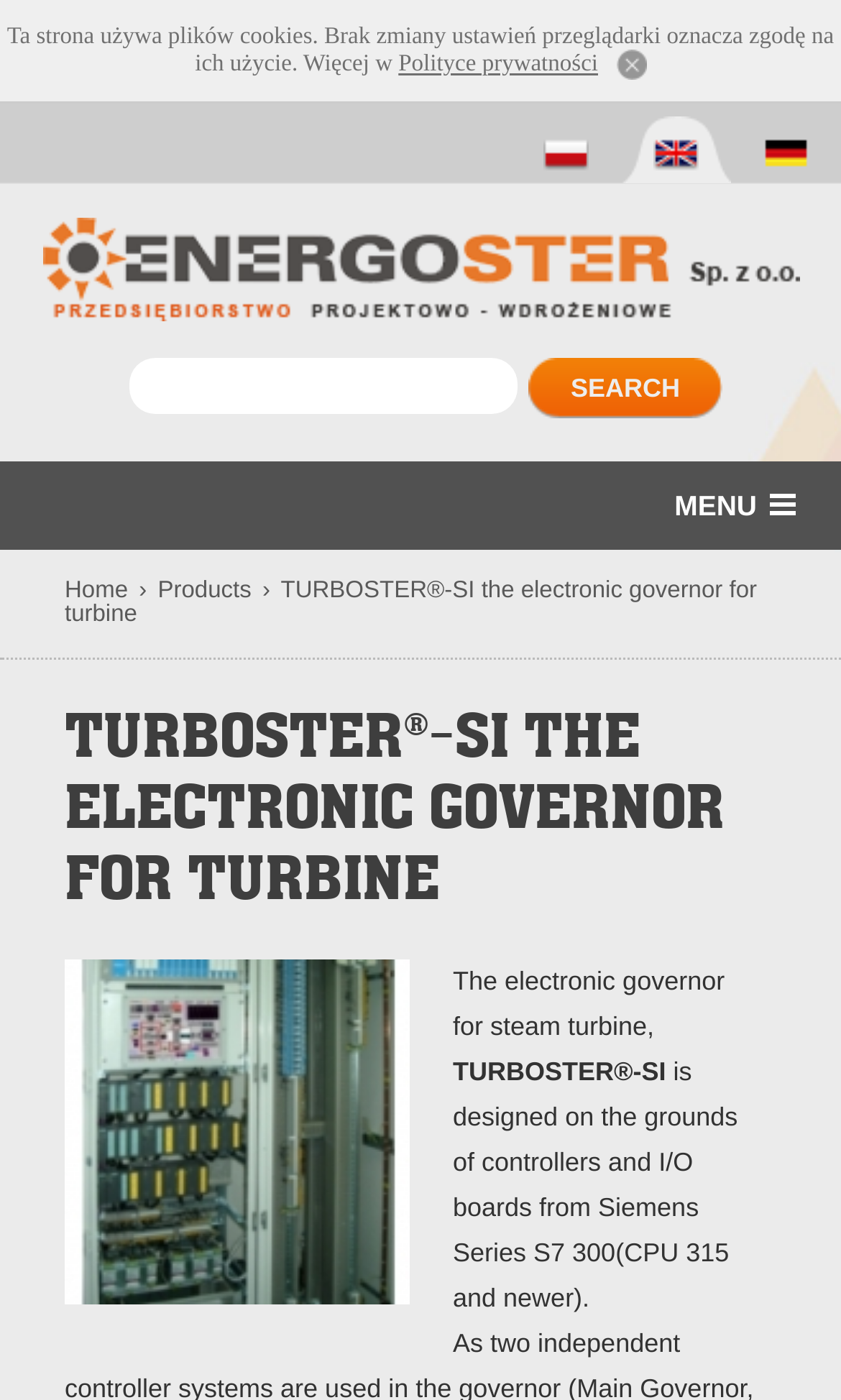Describe the webpage in detail, including text, images, and layout.

The webpage is about TURBOSTER®-SI, an electronic governor for steam turbines. At the top, there is a notification about the use of cookies, with a link to the privacy policy. Below this notification, there are four links aligned horizontally, likely representing a navigation menu. 

On the left side, there is a logo of Energoster, accompanied by a link to the Energoster website. Below the logo, there is a search bar with a search button. The search button has the text "SEARCH" on it. 

To the right of the search bar, there is a "MENU" label. Below this label, there is a navigation menu with links to "Home", "Products", and the current page, "TURBOSTER®-SI the electronic governor for turbine". 

The main content of the page is a heading that reads "TURBOSTER®-SI THE ELECTRONIC GOVERNOR FOR TURBINE", followed by two paragraphs of text. The first paragraph describes the electronic governor, stating that it is designed for steam turbines. The second paragraph provides more details about the design, mentioning controllers and I/O boards from Siemens Series S7 300.